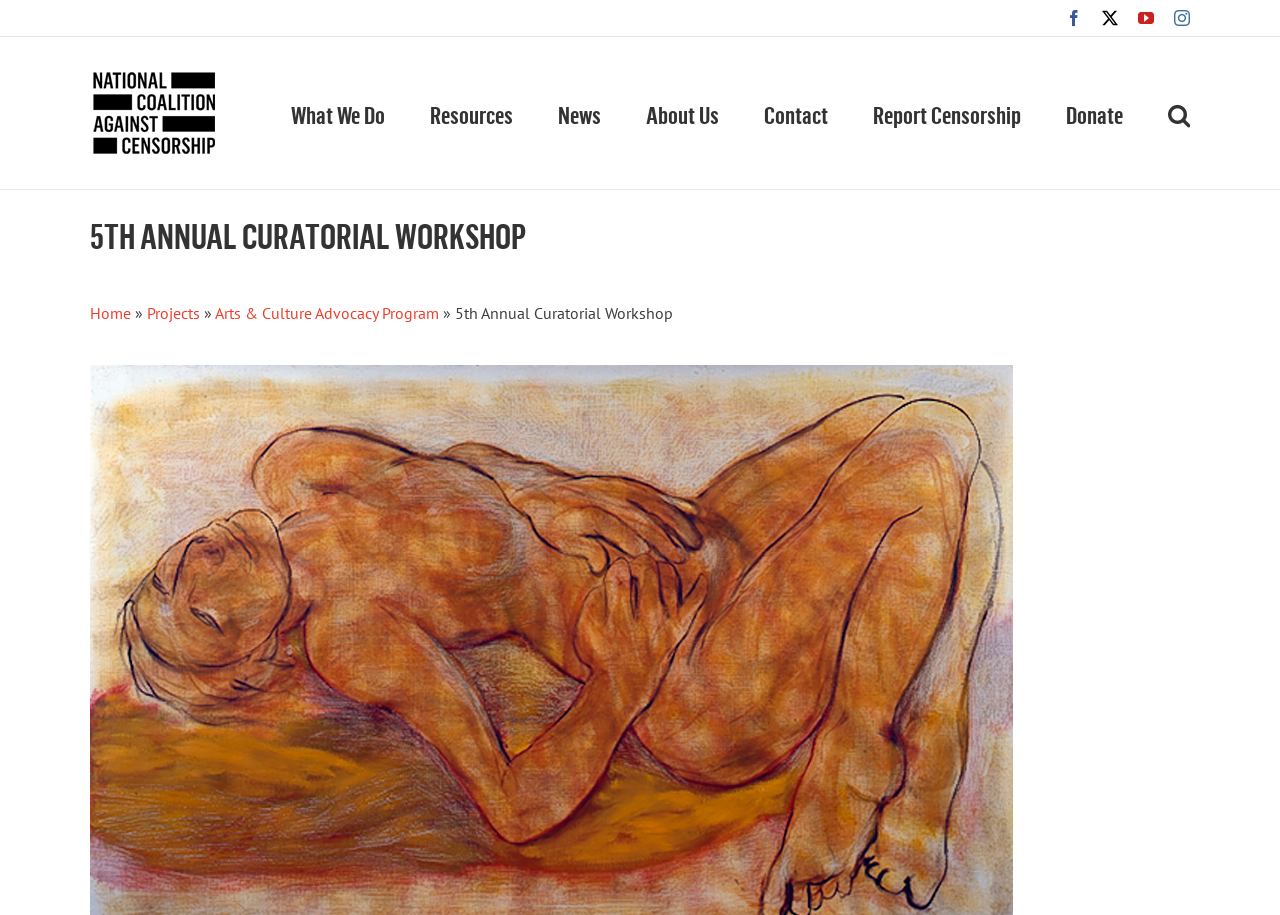How many social media links are present?
Answer the question with a single word or phrase derived from the image.

4